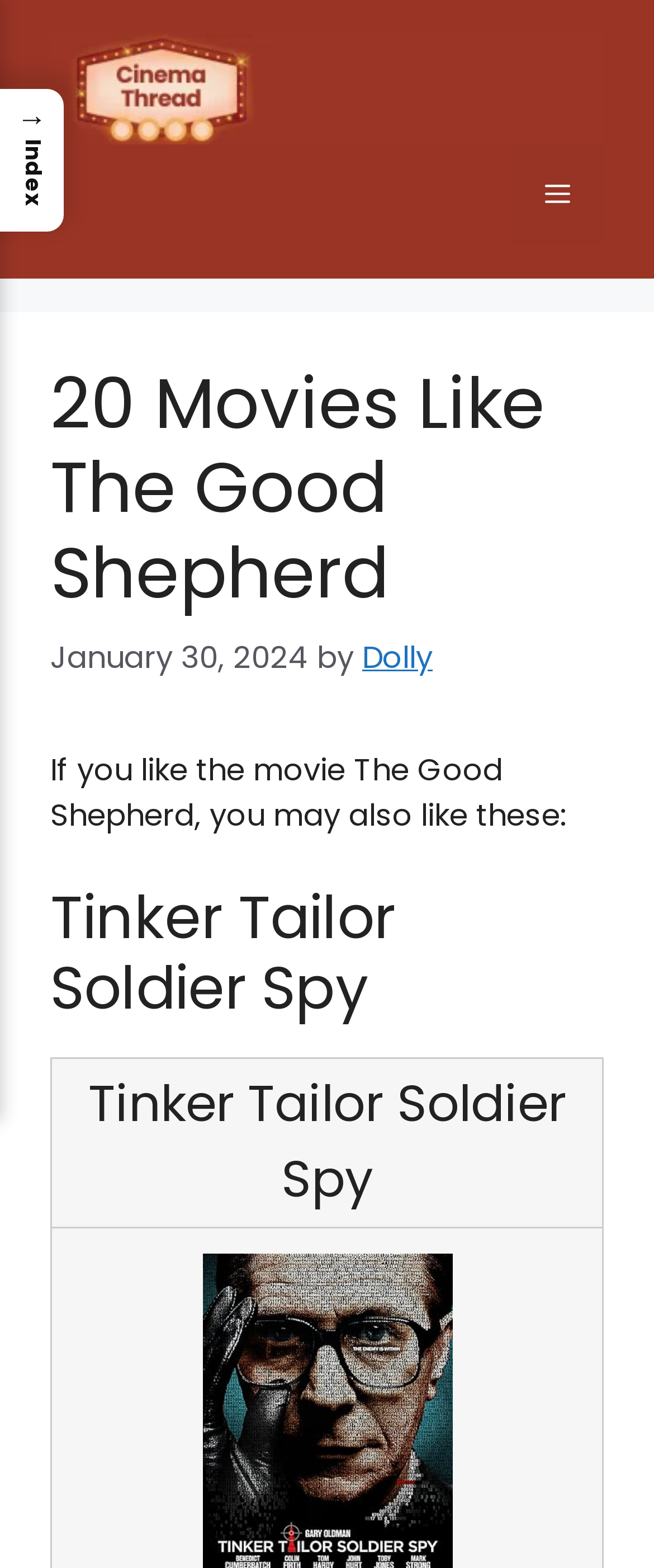Identify and extract the main heading of the webpage.

20 Movies Like The Good Shepherd